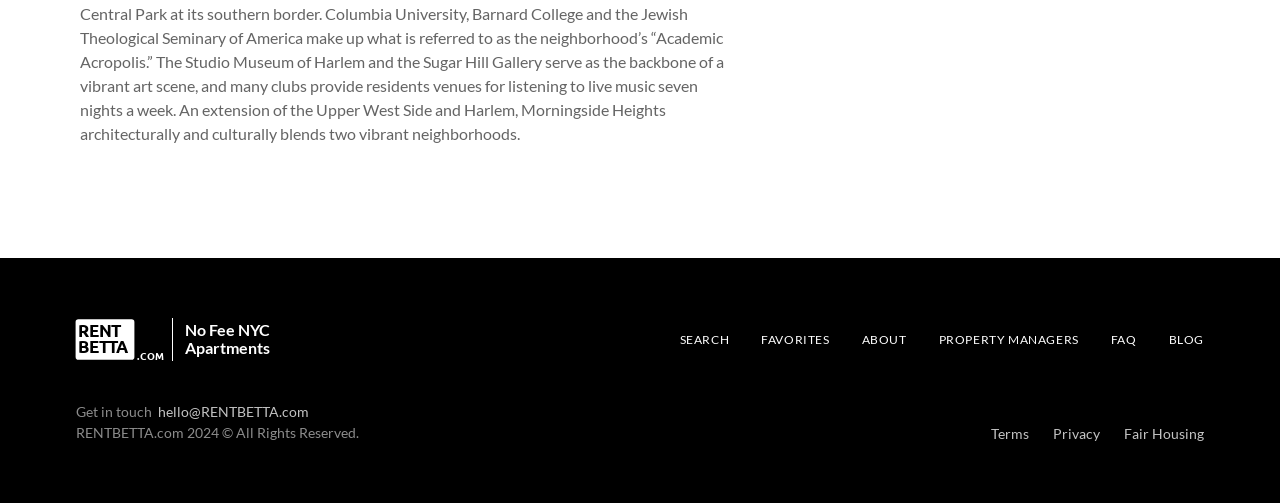Could you highlight the region that needs to be clicked to execute the instruction: "Learn about the website"?

[0.673, 0.66, 0.708, 0.692]